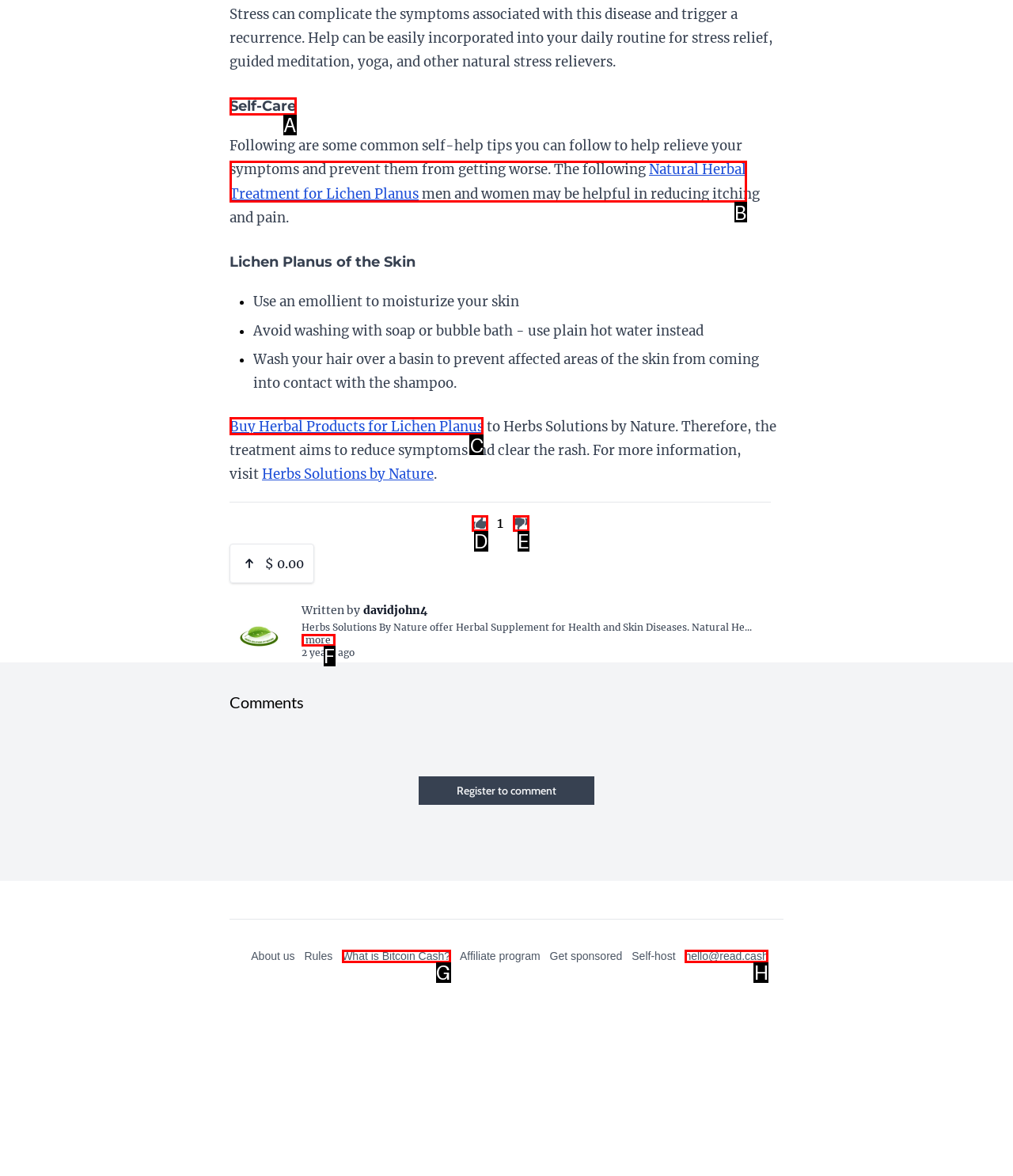Please indicate which HTML element to click in order to fulfill the following task: Click on the 'Buy Herbal Products for Lichen Planus' button Respond with the letter of the chosen option.

C